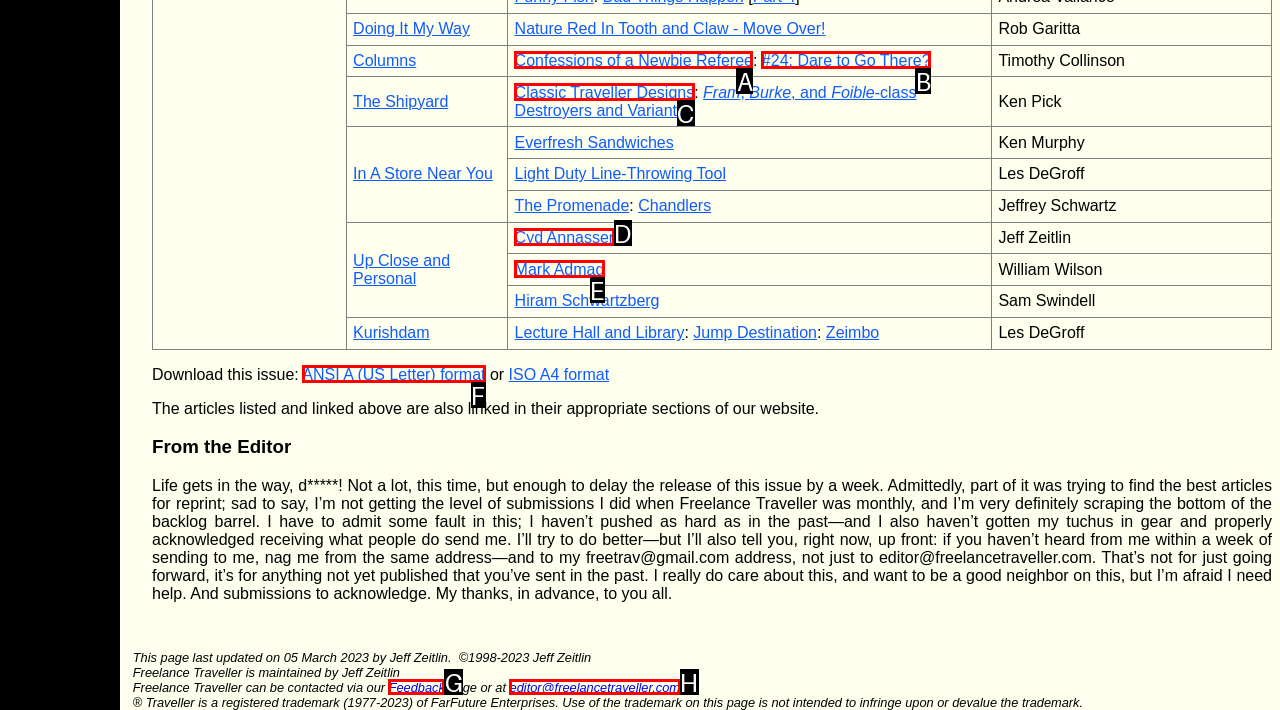What letter corresponds to the UI element described here: Mark Admag
Reply with the letter from the options provided.

E